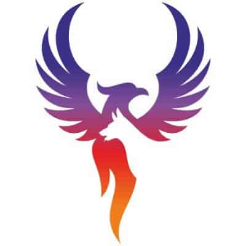Provide a comprehensive description of the image.

The image features the Phoenix Dog Training® official company logo, depicted as a stylized phoenix. This graphic showcases the majestic bird with elegant wings spread wide, embodying a sense of strength and renewal. The phoenix is designed with a gradient of colors, transitioning from vibrant purple at the top to fiery orange and yellow at the bottom, symbolizing warmth and vitality. The logo reflects the company's commitment to fostering positive change and growth in dog behavior through training methodologies that prioritize the well-being of dogs.